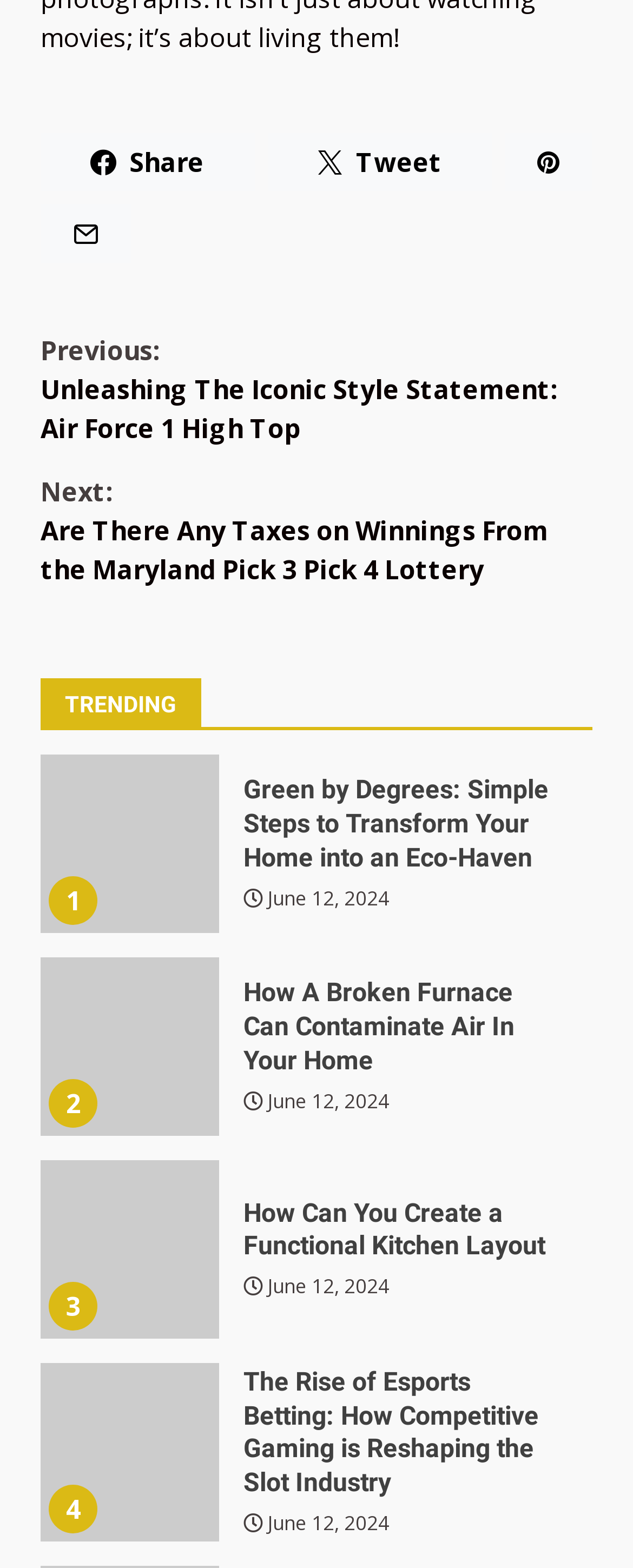How many navigation links are available? Please answer the question using a single word or phrase based on the image.

2